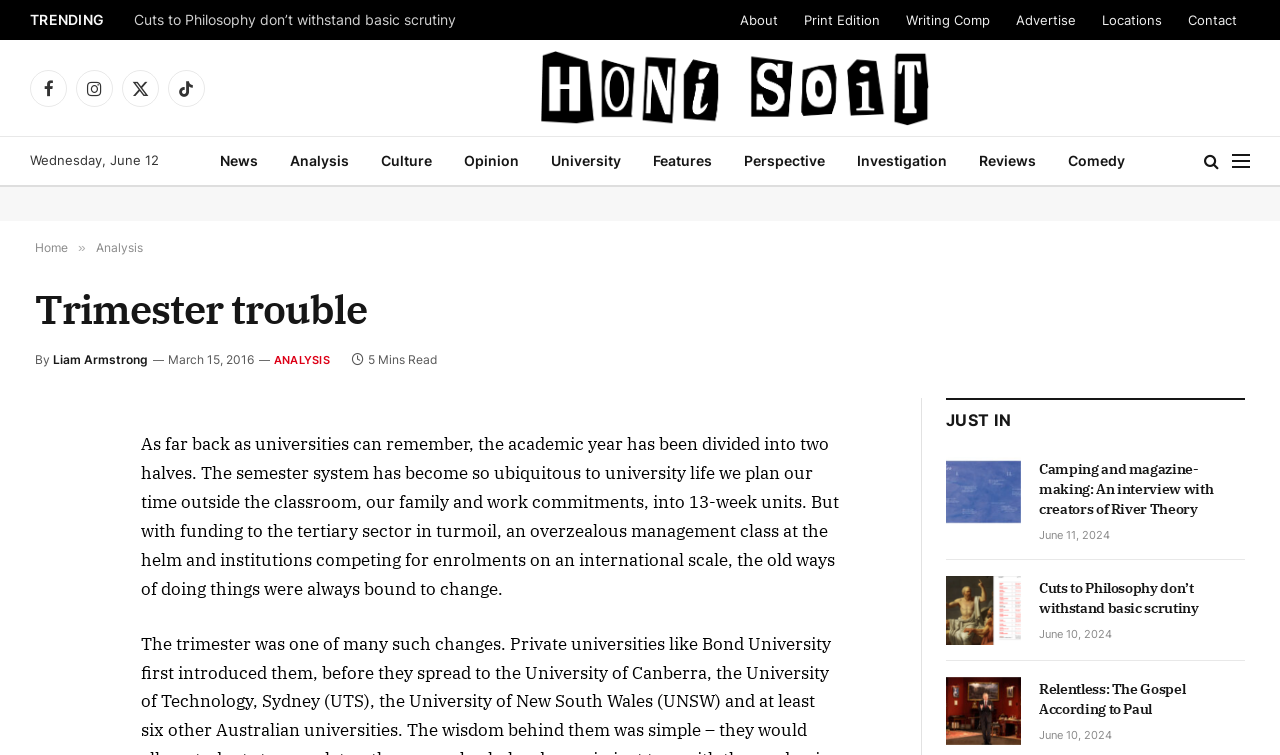Given the description "Liam Armstrong", determine the bounding box of the corresponding UI element.

[0.041, 0.467, 0.116, 0.487]